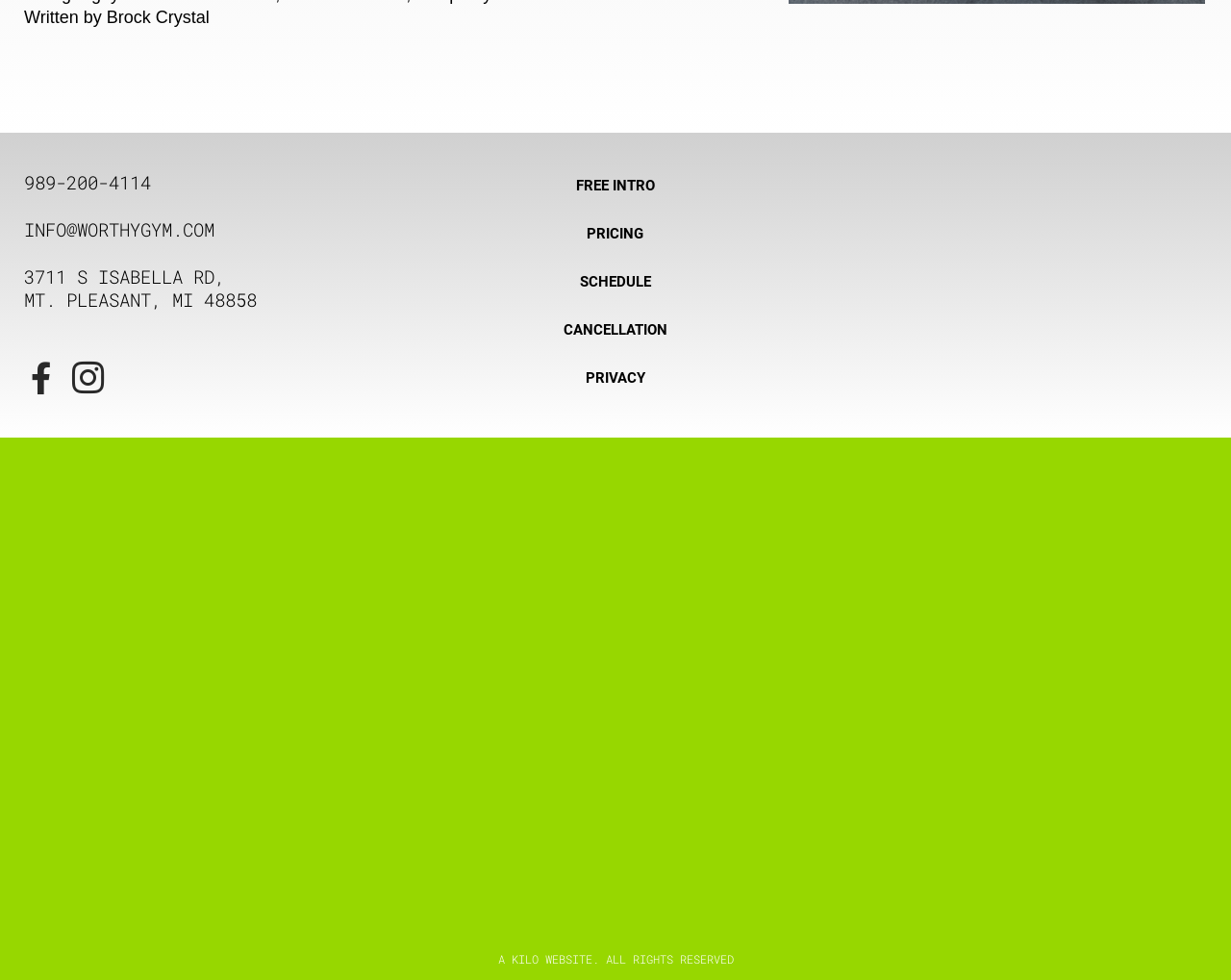Analyze the image and answer the question with as much detail as possible: 
What is the name of the logo in the footer?

The logo in the footer can be identified by looking at the images in the footer section of the webpage. The logo is labeled as 'Worthy Health & Fitness Logo' and is a prominent element in the footer.